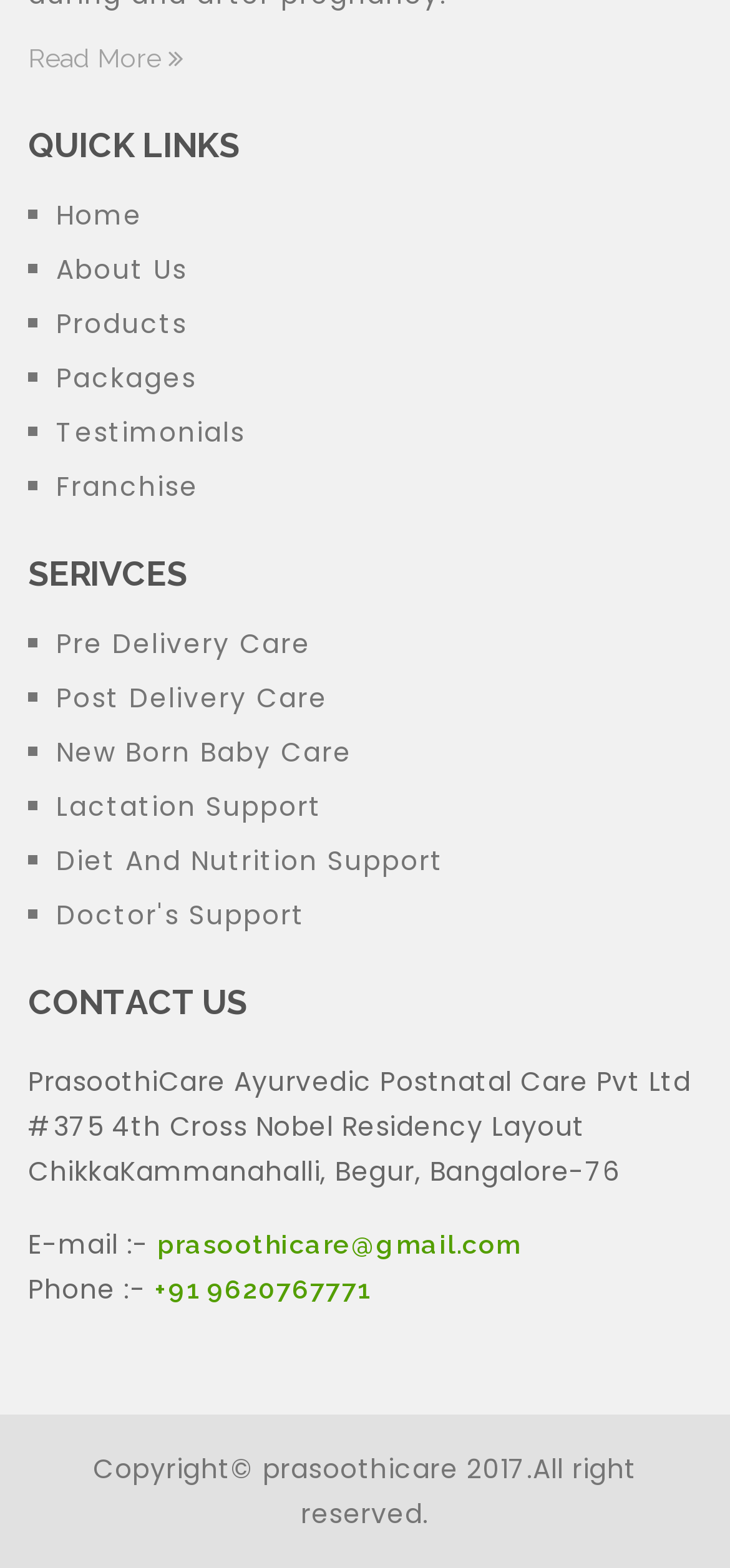Identify the bounding box coordinates of the specific part of the webpage to click to complete this instruction: "Contact us through email".

[0.215, 0.784, 0.714, 0.803]